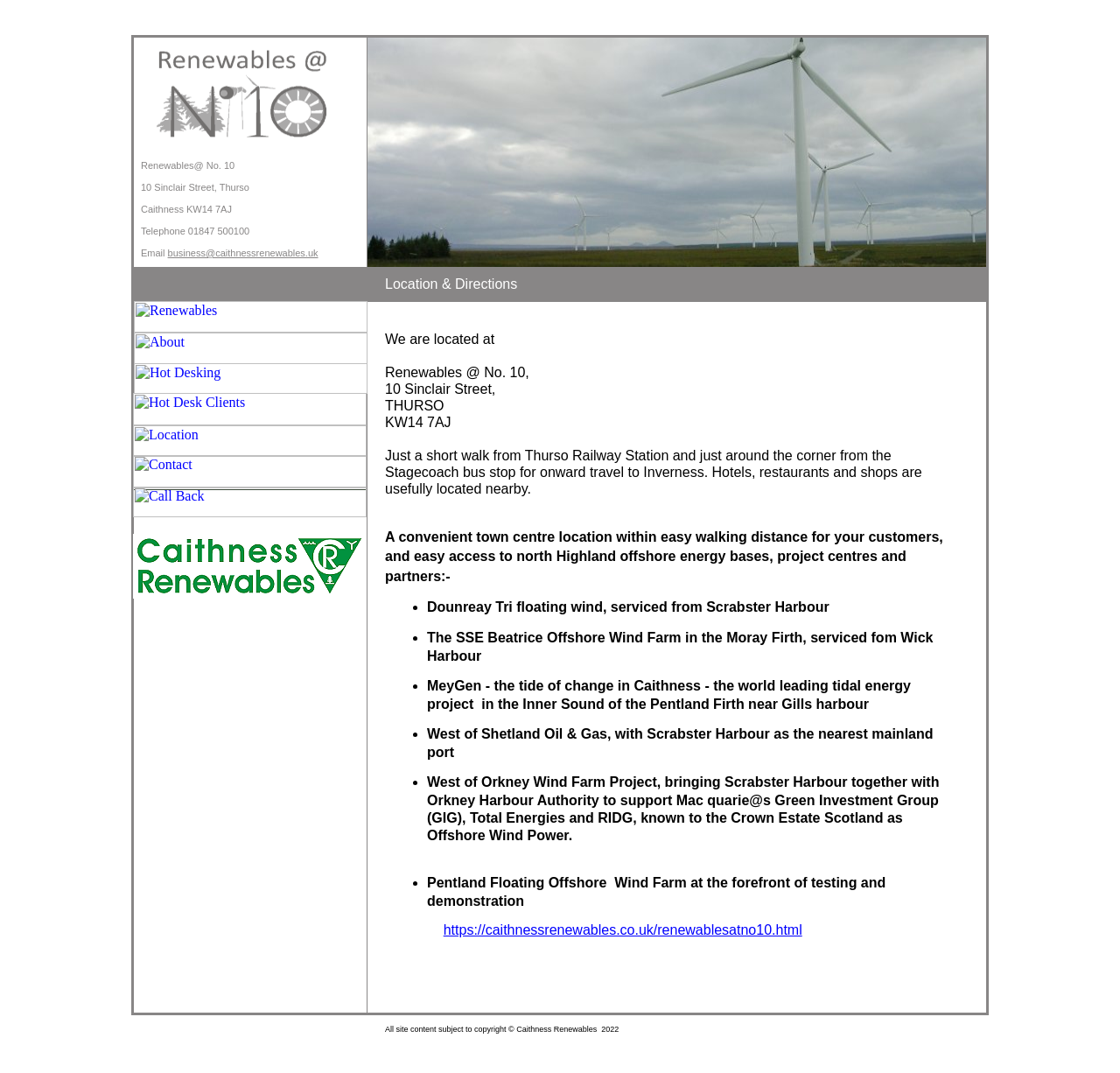What is the name of the wind farm project mentioned on the webpage?
Look at the image and answer with only one word or phrase.

Dounreay Tri floating wind